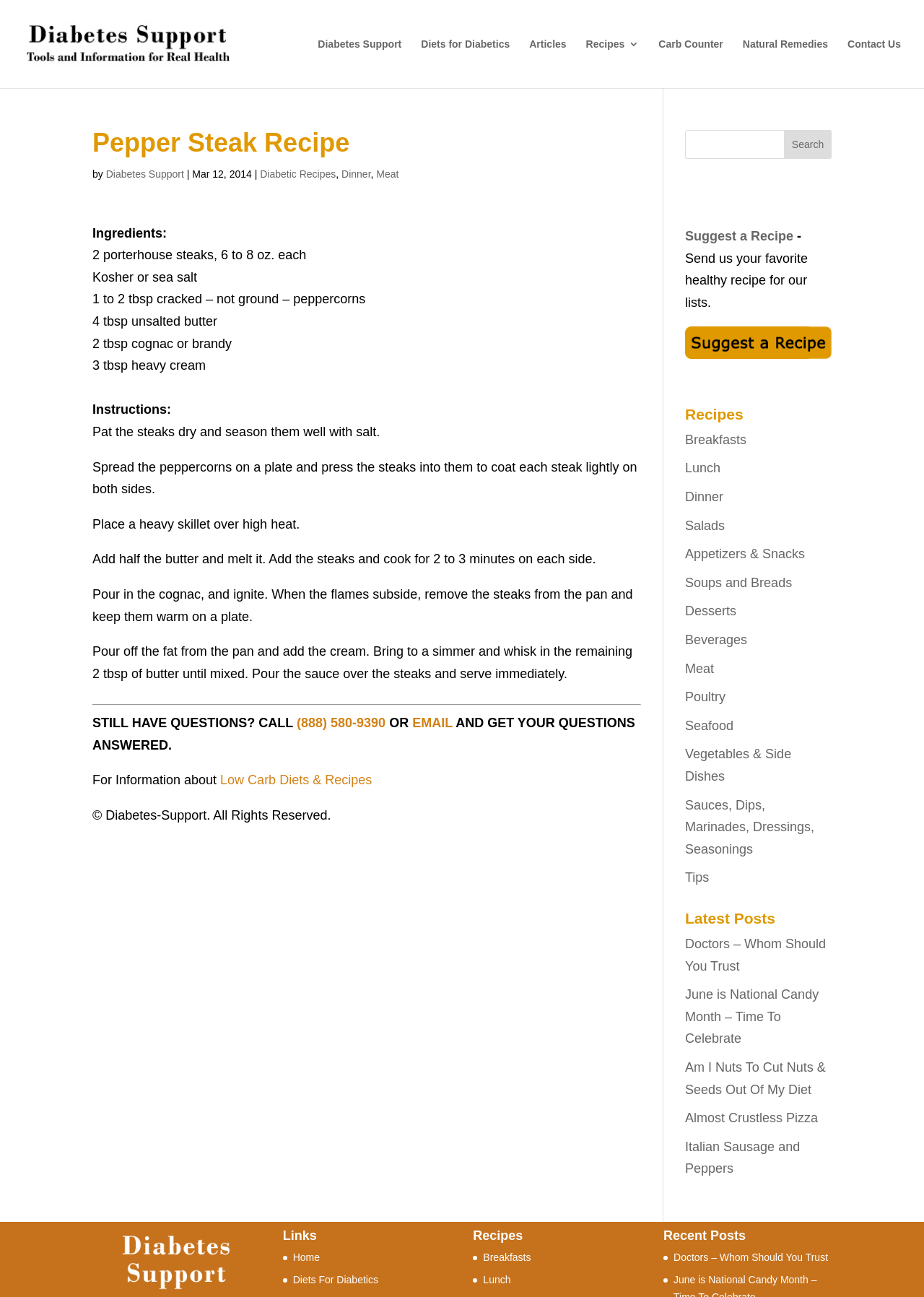Present a detailed account of what is displayed on the webpage.

This webpage is about a Pepper Steak Recipe, specifically designed for individuals with diabetes. At the top of the page, there is a logo and a link to "Diabetes Support" on the left, followed by a navigation menu with links to "Diets for Diabetics", "Articles", "Recipes", "Carb Counter", "Natural Remedies", and "Contact Us".

Below the navigation menu, there is a main article section that takes up most of the page. The article is titled "Pepper Steak Recipe" and has a subtitle "by Diabetes Support | Mar 12, 2014". The recipe includes a list of ingredients and instructions on how to prepare the dish. The ingredients are listed in a bulleted format, and the instructions are provided in a step-by-step manner.

On the right side of the page, there is a search bar and a button to suggest a recipe. Below the search bar, there are links to various recipe categories, such as "Breakfasts", "Lunch", "Dinner", "Salads", and more. There is also a section titled "Latest Posts" that lists several article titles, including "Doctors – Whom Should You Trust", "June is National Candy Month – Time To Celebrate", and "Almost Crustless Pizza".

At the bottom of the page, there are three columns of links. The first column is titled "Links" and includes links to "Home" and "Diets For Diabetics". The second column is titled "Recipes" and includes links to various recipe categories. The third column is titled "Recent Posts" and lists several article titles.